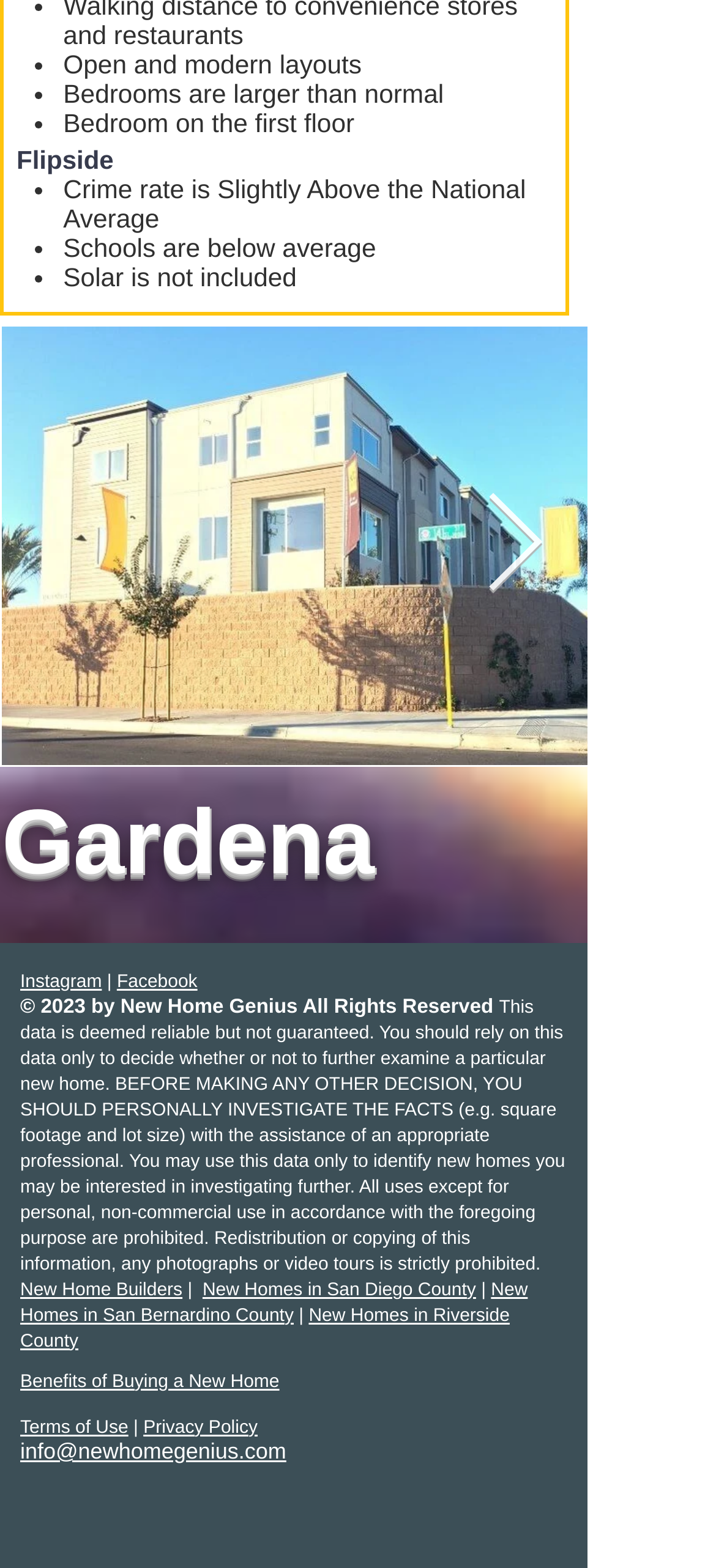Use a single word or phrase to answer the following:
What is the feature of the bedrooms?

Larger than normal